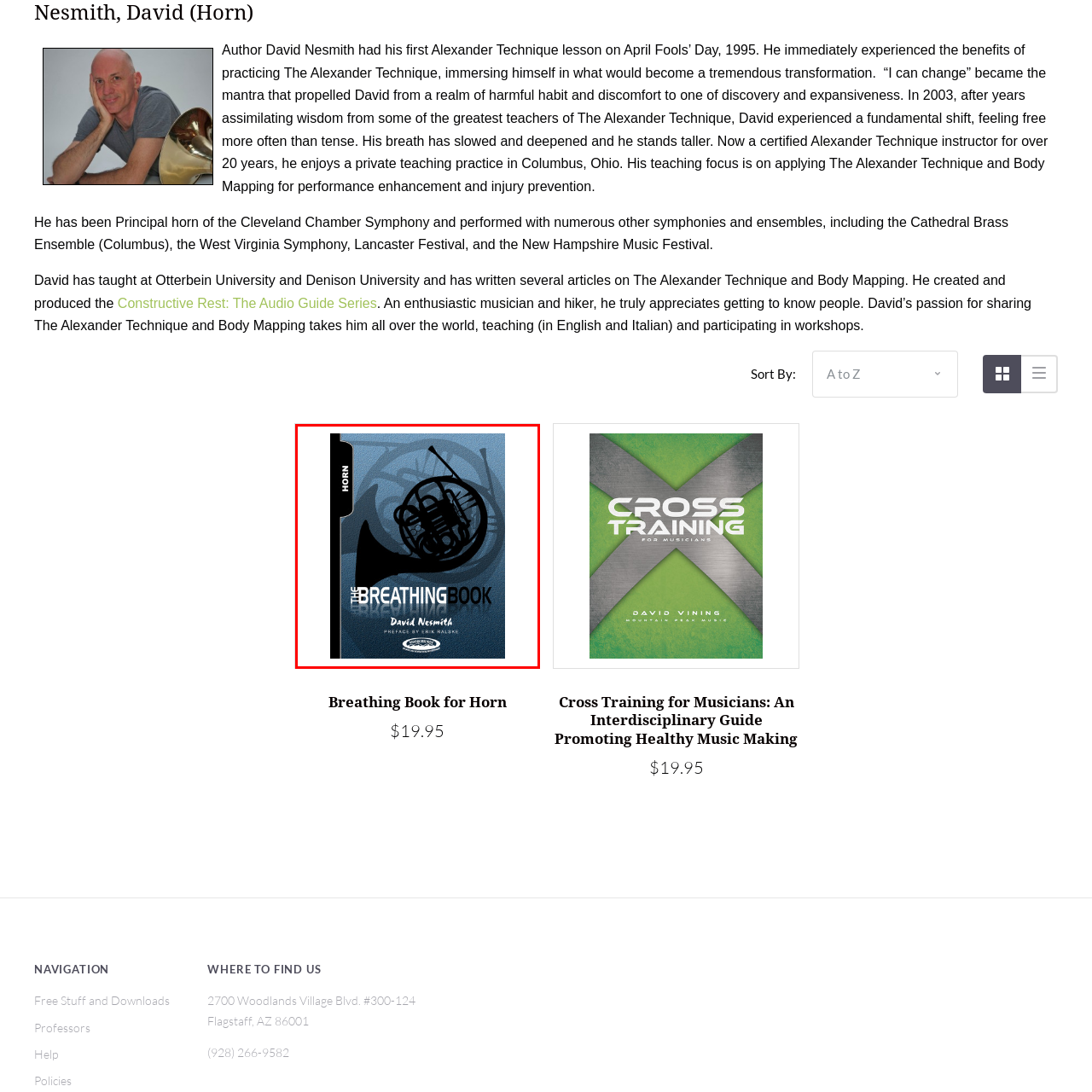Generate an in-depth caption for the image enclosed by the red boundary.

The image showcases the cover of "The Breathing Book for Horn," authored by David Nesmith, with a preface by Erik Ralske. The design features a bold illustration of a French horn set against a deep blue background, emphasizing the importance of breathing techniques for horn players. The title prominently displays in white and vibrant green letters, highlighting "Breathing" as a focal point. The book is organized with a tab labeled "HORN," indicating its specific focus on techniques beneficial for horn musicians. This instructional resource aims to enhance performance and promote healthy playing practices.